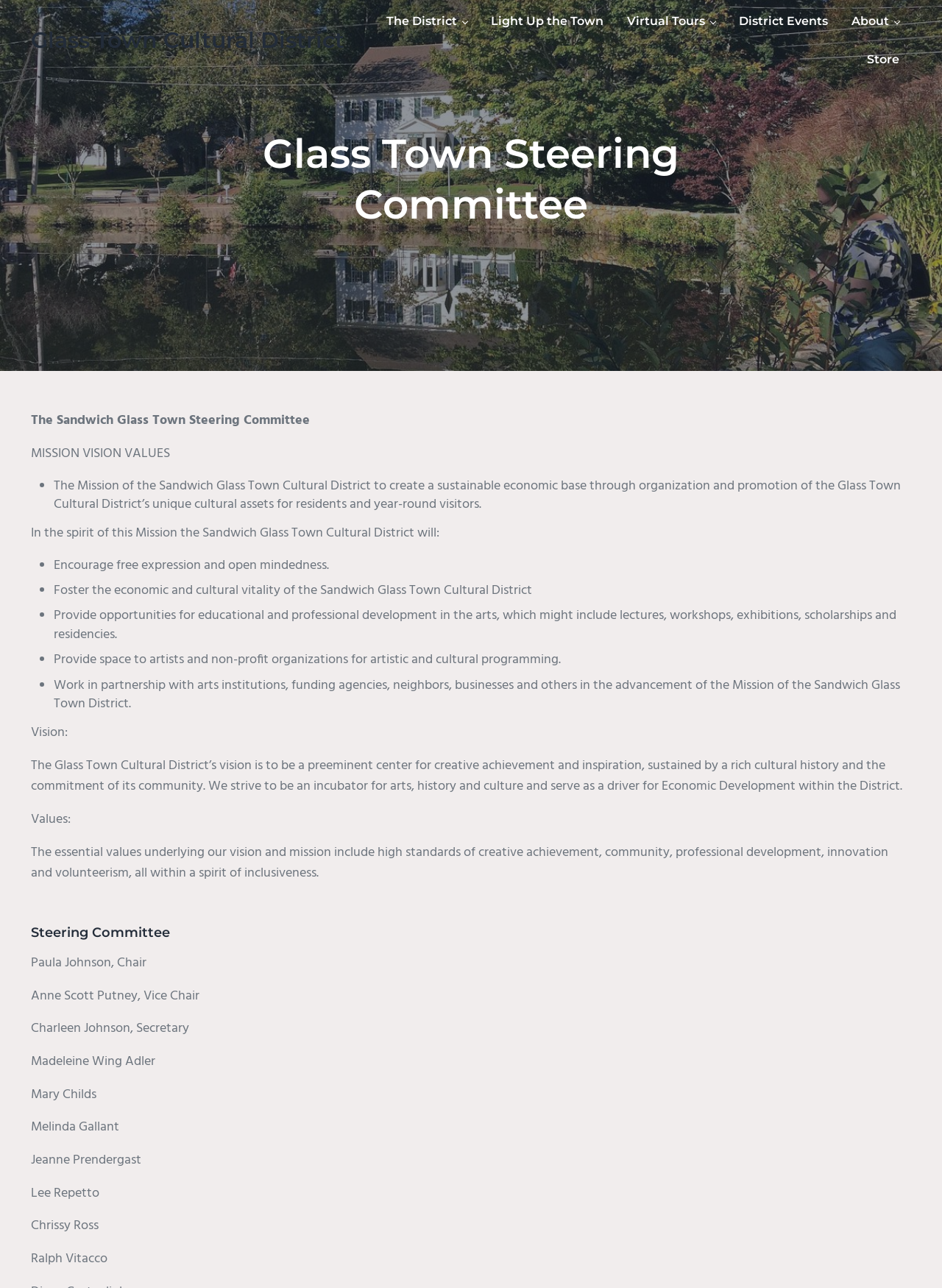Identify the bounding box for the described UI element. Provide the coordinates in (top-left x, top-left y, bottom-right x, bottom-right y) format with values ranging from 0 to 1: Light Up the Town

[0.509, 0.002, 0.653, 0.031]